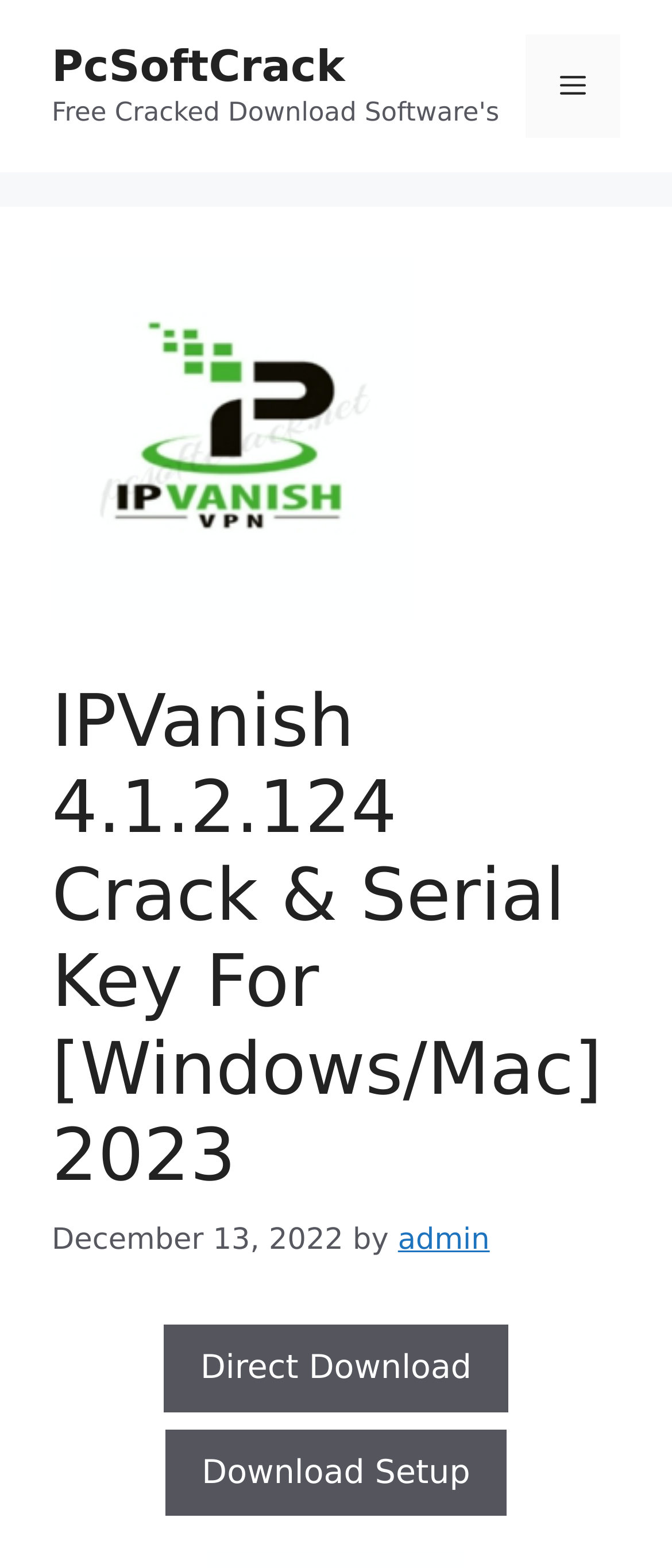Locate the bounding box of the UI element based on this description: "Direct Download". Provide four float numbers between 0 and 1 as [left, top, right, bottom].

[0.244, 0.862, 0.756, 0.884]